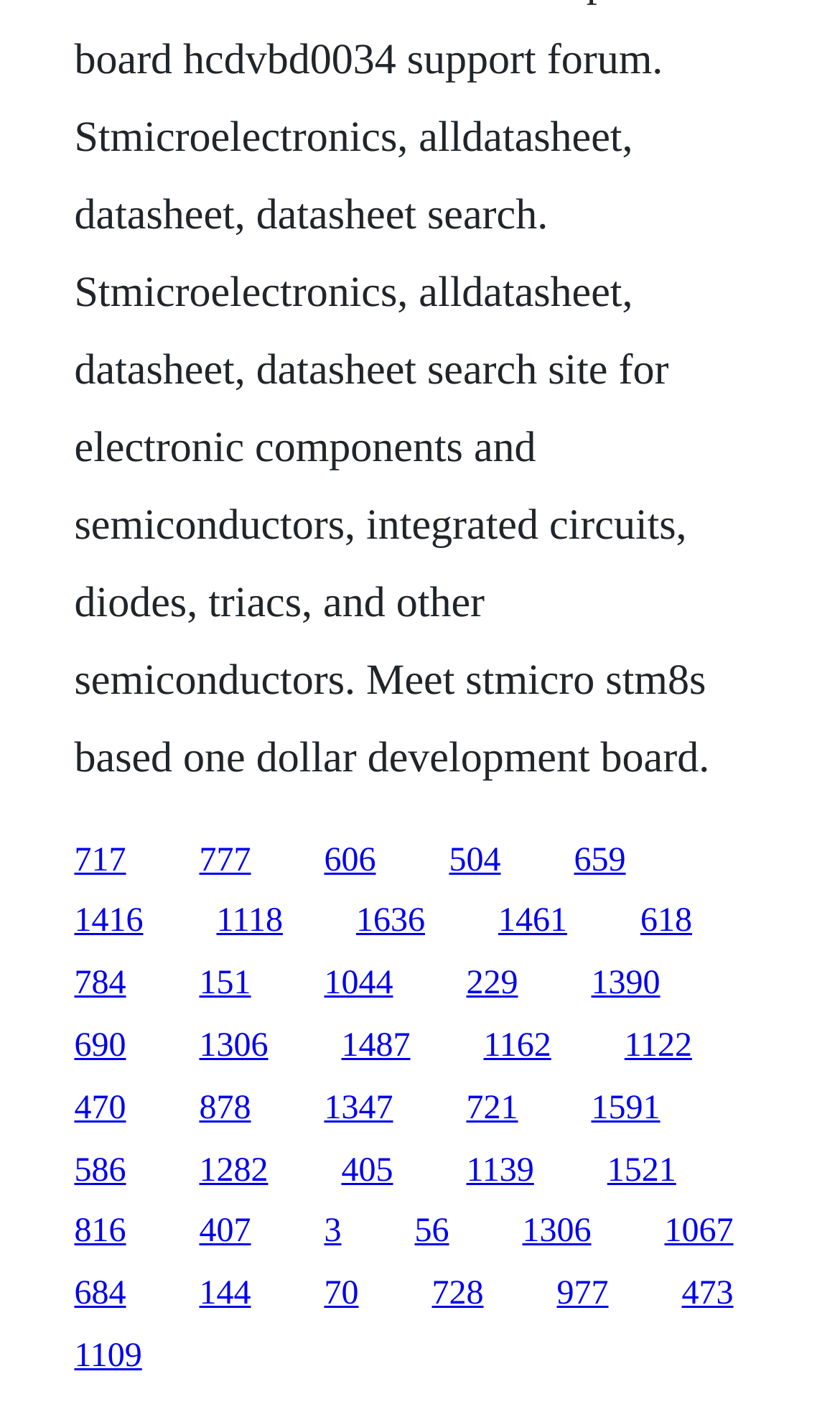Please answer the following question using a single word or phrase: 
How many links are in the top row?

5